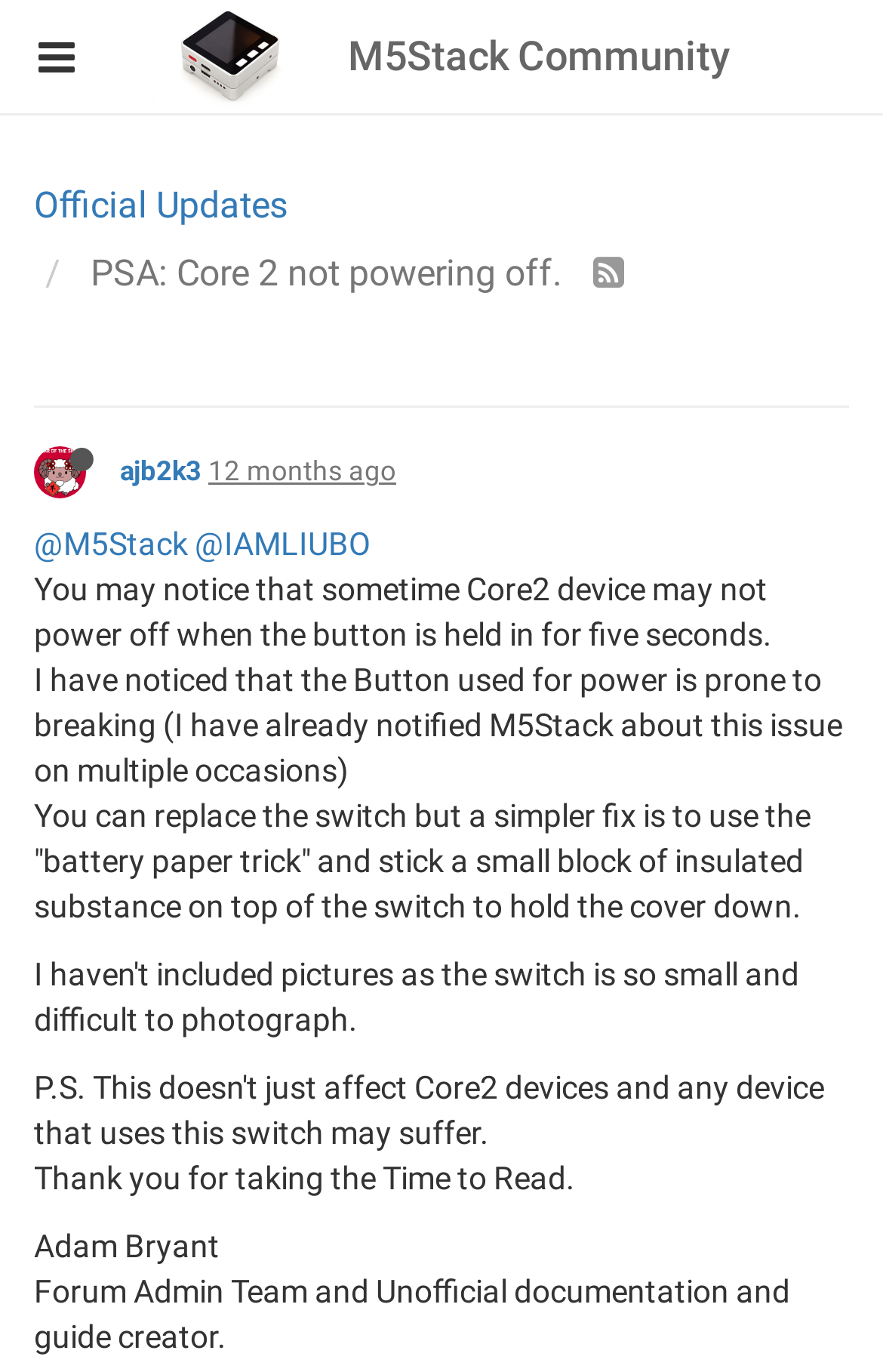Refer to the image and answer the question with as much detail as possible: How long ago was this post made?

The time when this post was made is mentioned next to the author's name, which says '12 months ago'.